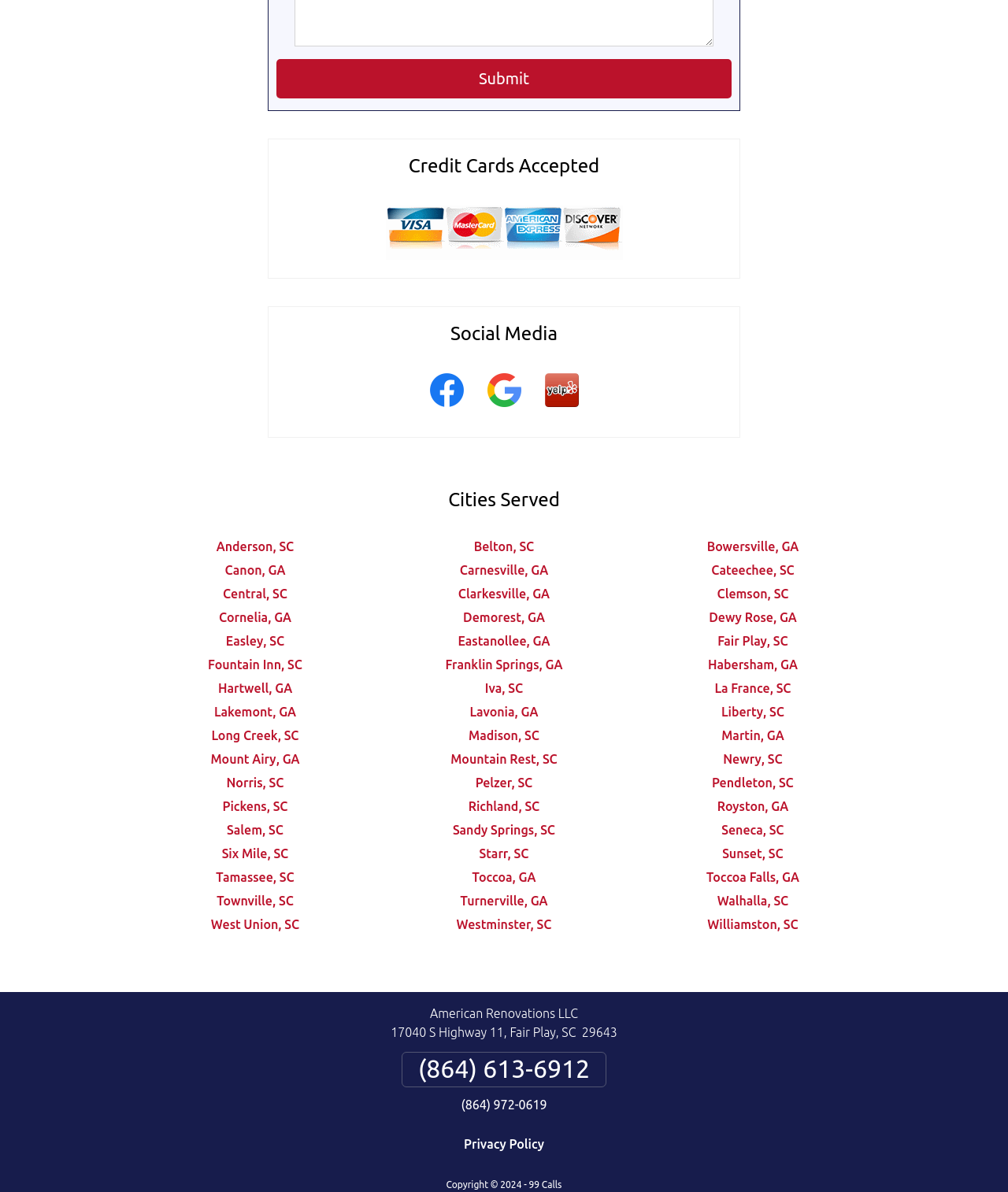Extract the bounding box for the UI element that matches this description: "title="Yelp"".

[0.529, 0.335, 0.586, 0.351]